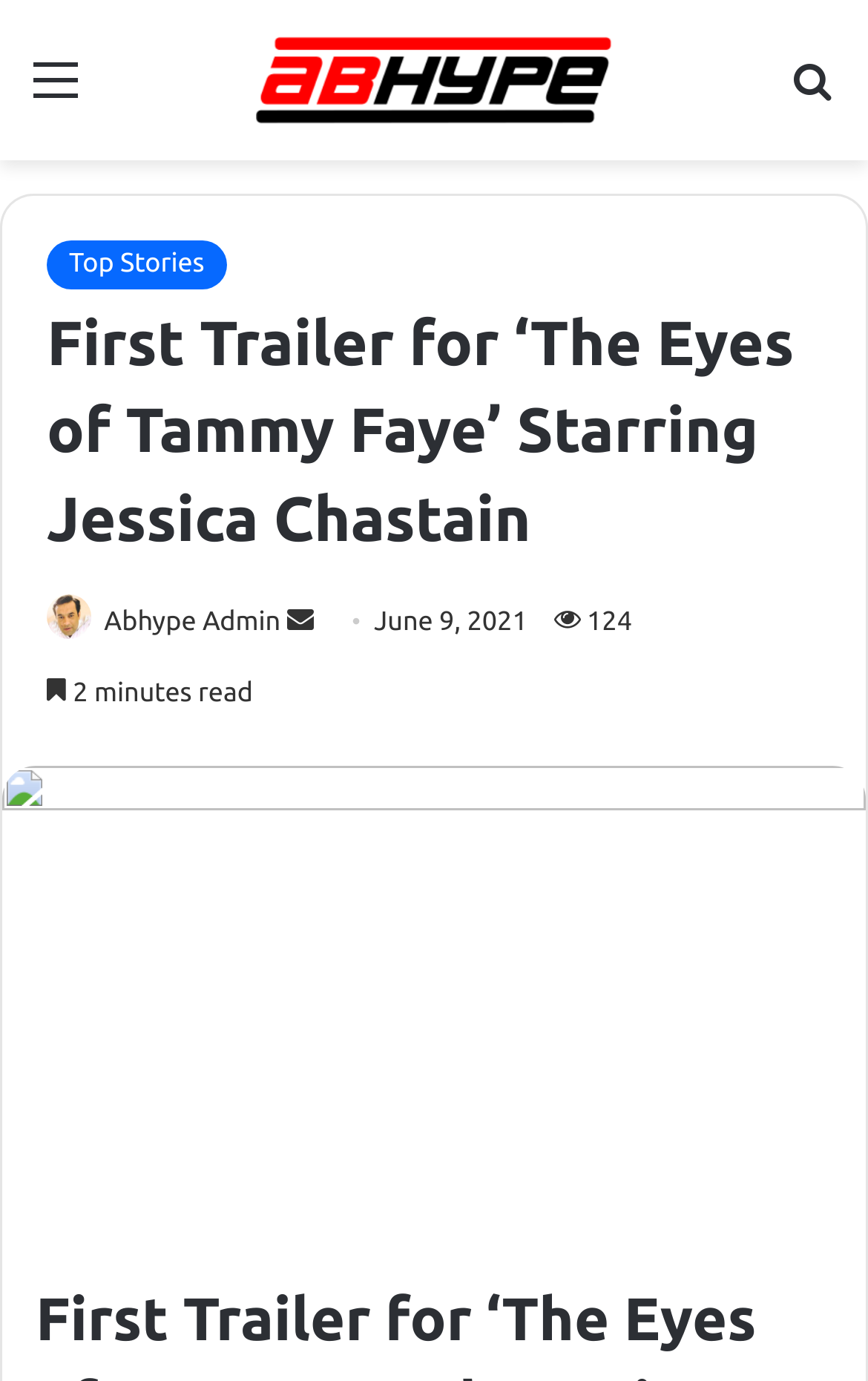Respond to the following question with a brief word or phrase:
How long does it take to read the article?

2 minutes